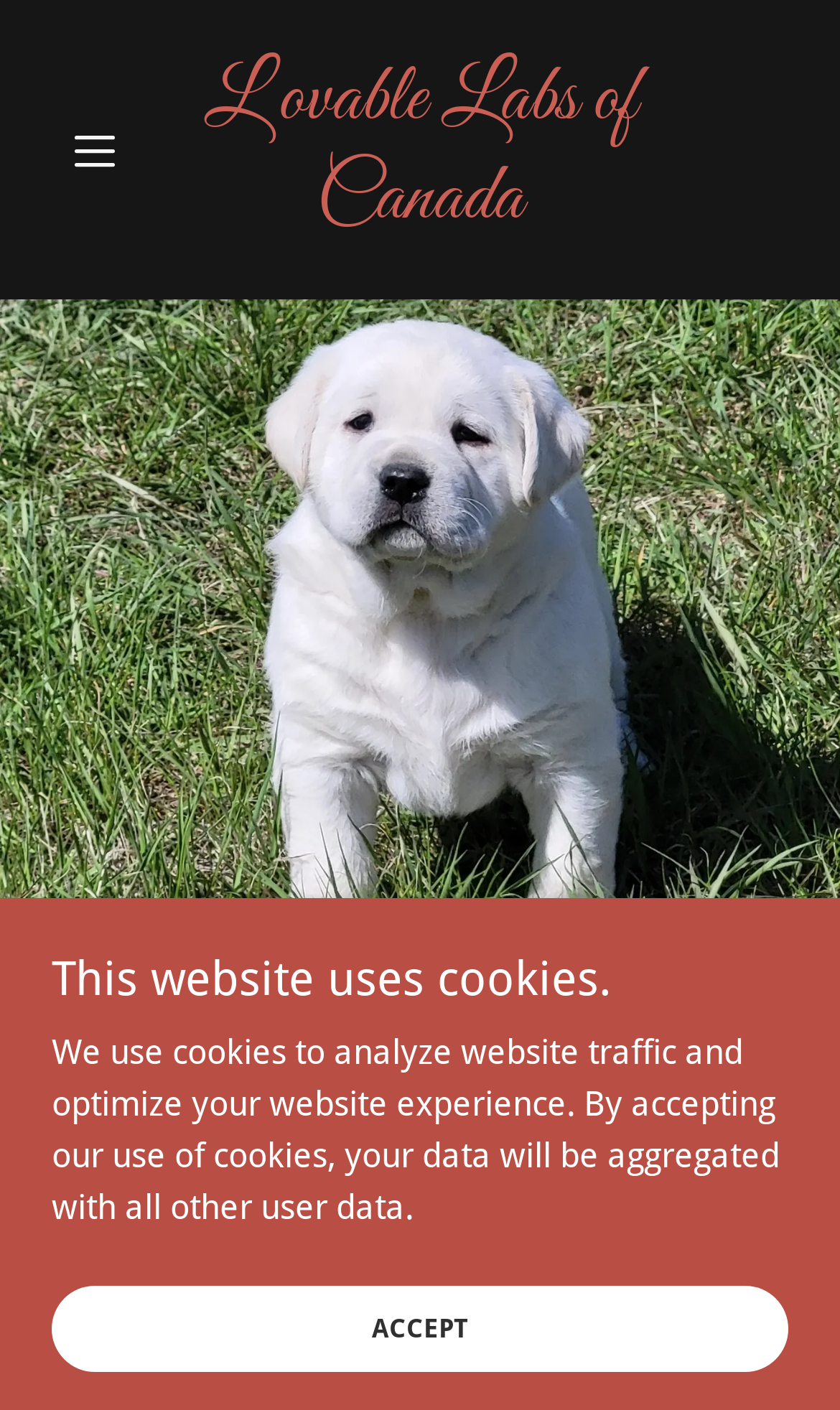Please give a one-word or short phrase response to the following question: 
How many images are on the webpage?

3